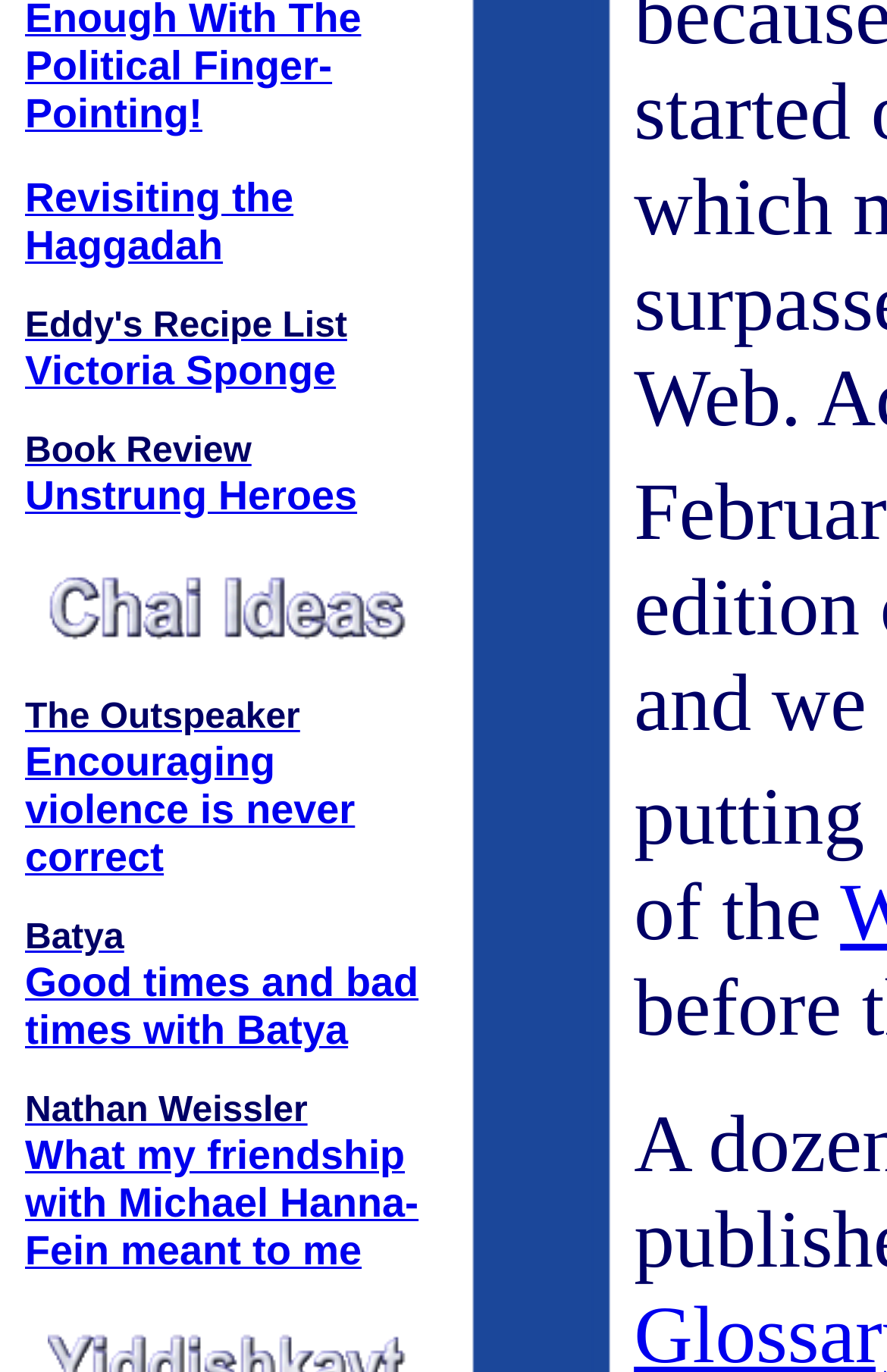Find the bounding box coordinates of the element to click in order to complete this instruction: "Check out the image". The bounding box coordinates must be four float numbers between 0 and 1, denoted as [left, top, right, bottom].

[0.054, 0.411, 0.464, 0.477]